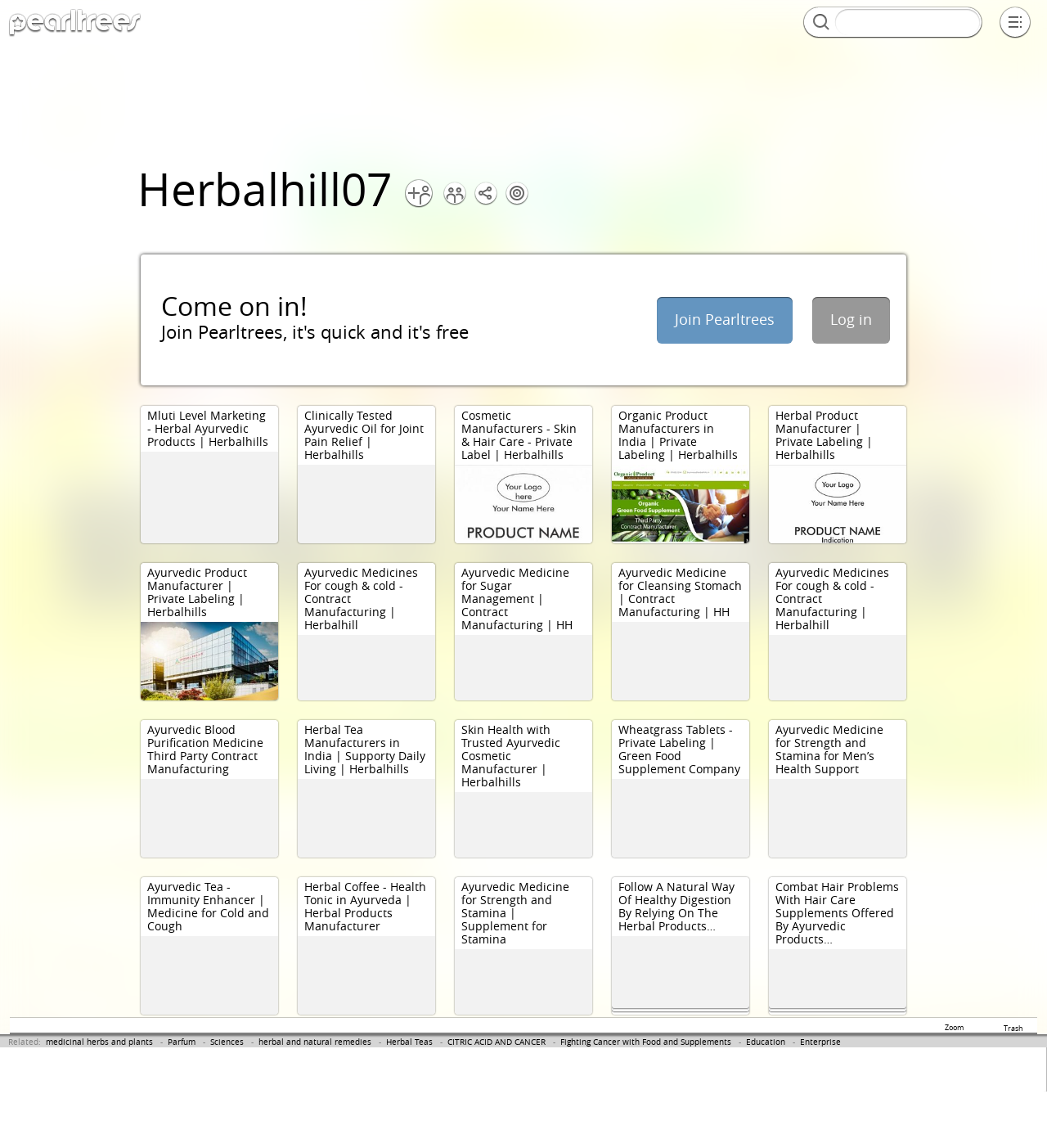Using the given element description, provide the bounding box coordinates (top-left x, top-left y, bottom-right x, bottom-right y) for the corresponding UI element in the screenshot: Herbal Teas

[0.369, 0.903, 0.413, 0.912]